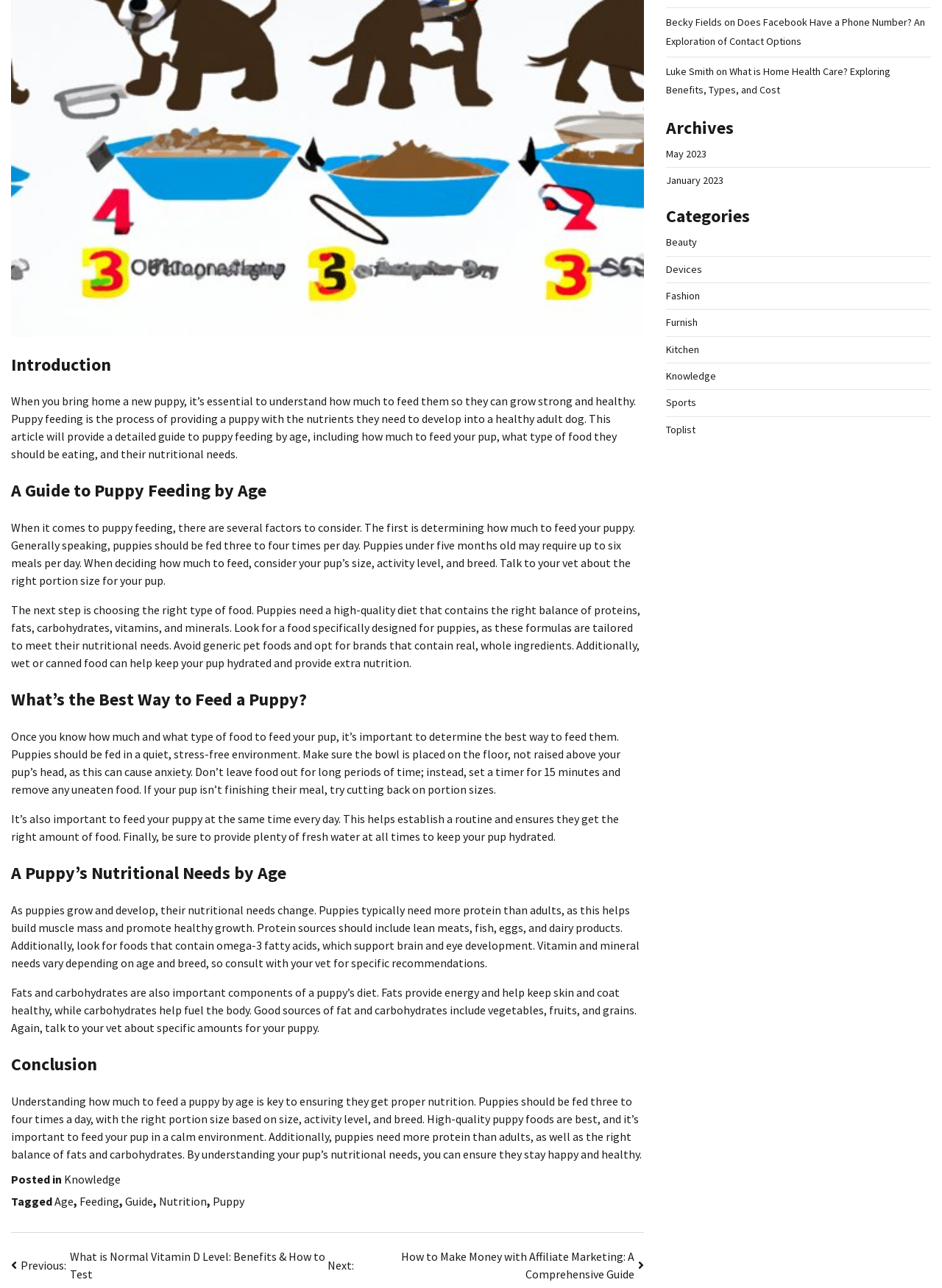Given the description May 2023, predict the bounding box coordinates of the UI element. Ensure the coordinates are in the format (top-left x, top-left y, bottom-right x, bottom-right y) and all values are between 0 and 1.

[0.707, 0.114, 0.75, 0.124]